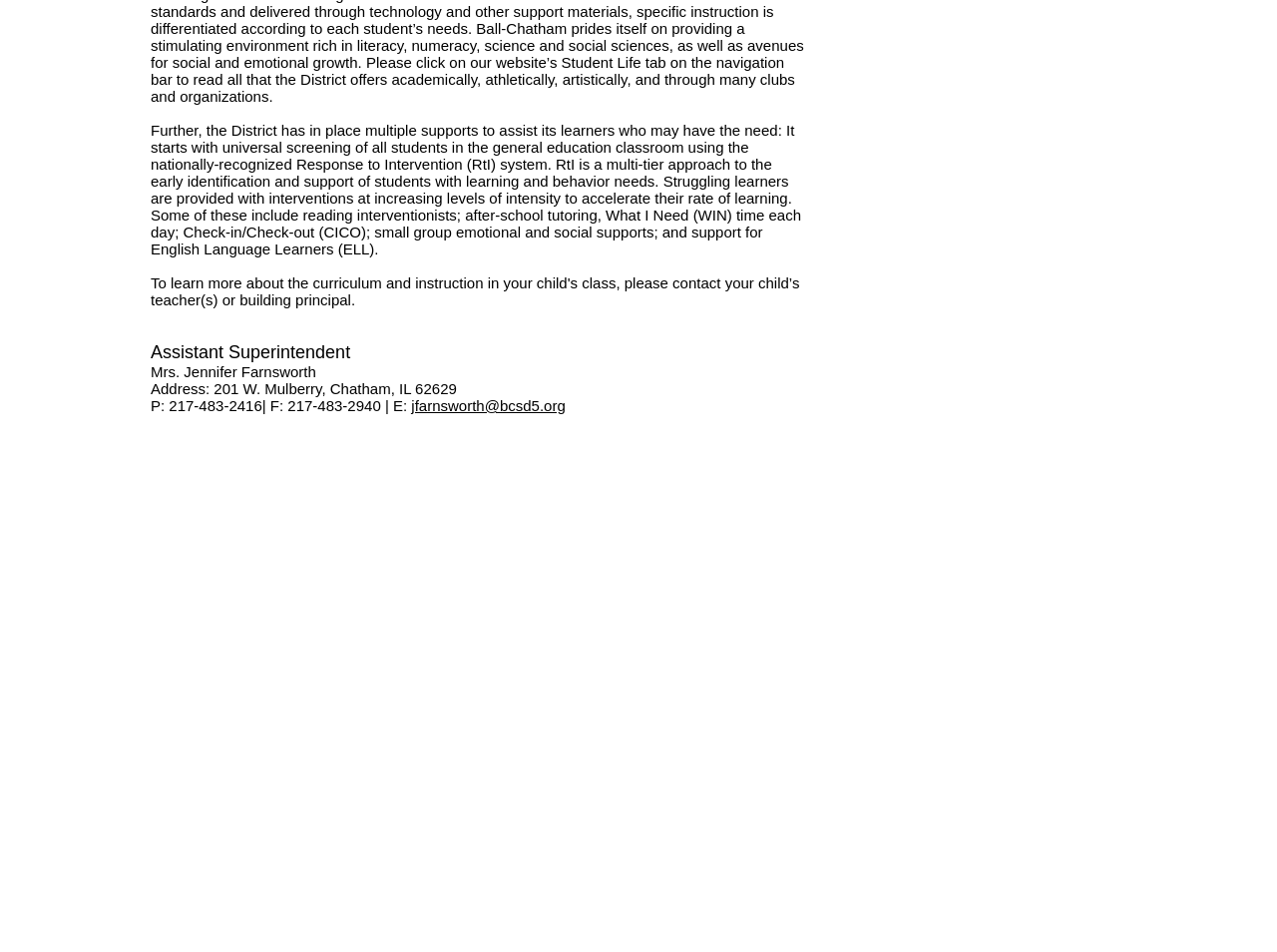From the element description: "jfarnsworth@bcsd5.org", extract the bounding box coordinates of the UI element. The coordinates should be expressed as four float numbers between 0 and 1, in the order [left, top, right, bottom].

[0.322, 0.417, 0.443, 0.435]